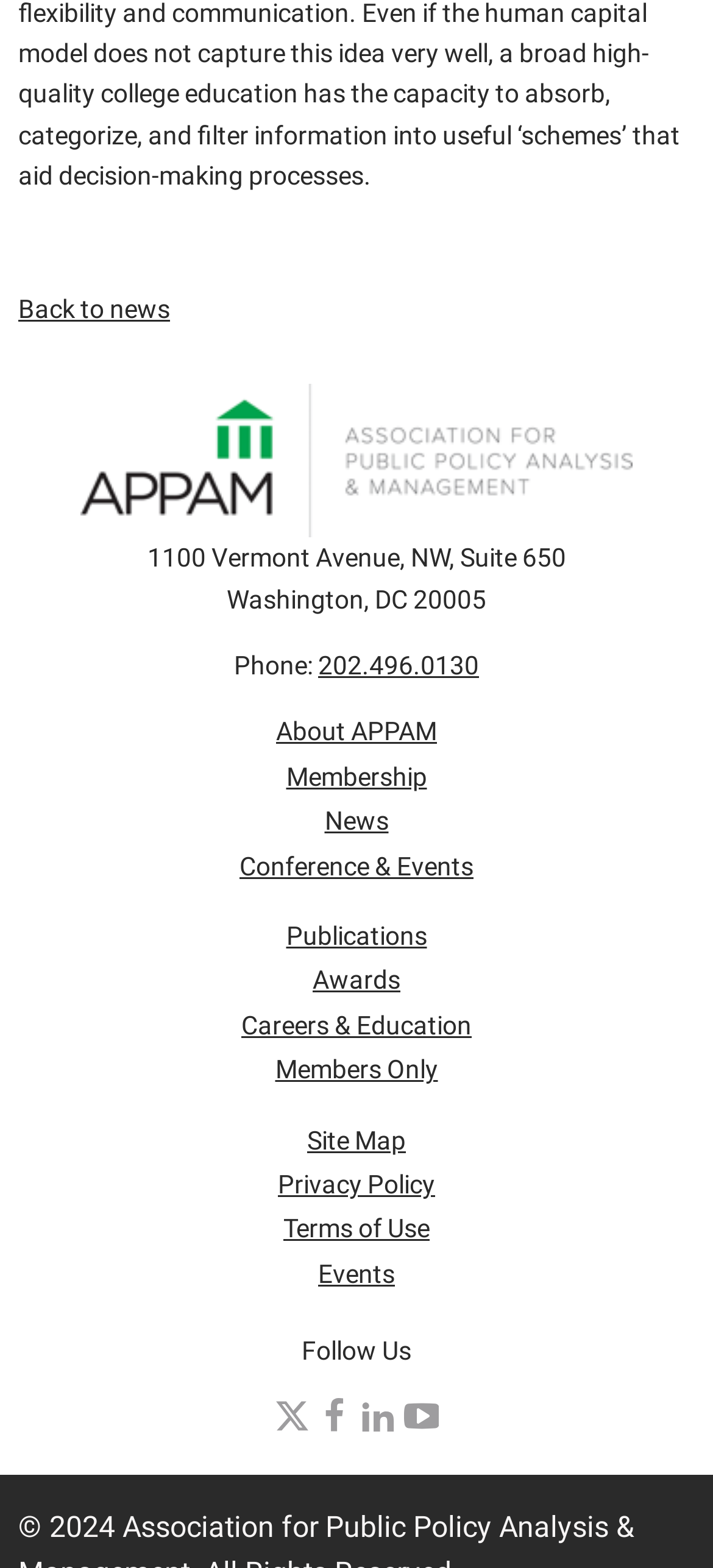Provide a one-word or short-phrase response to the question:
What is the last link in the navigation menu?

Events